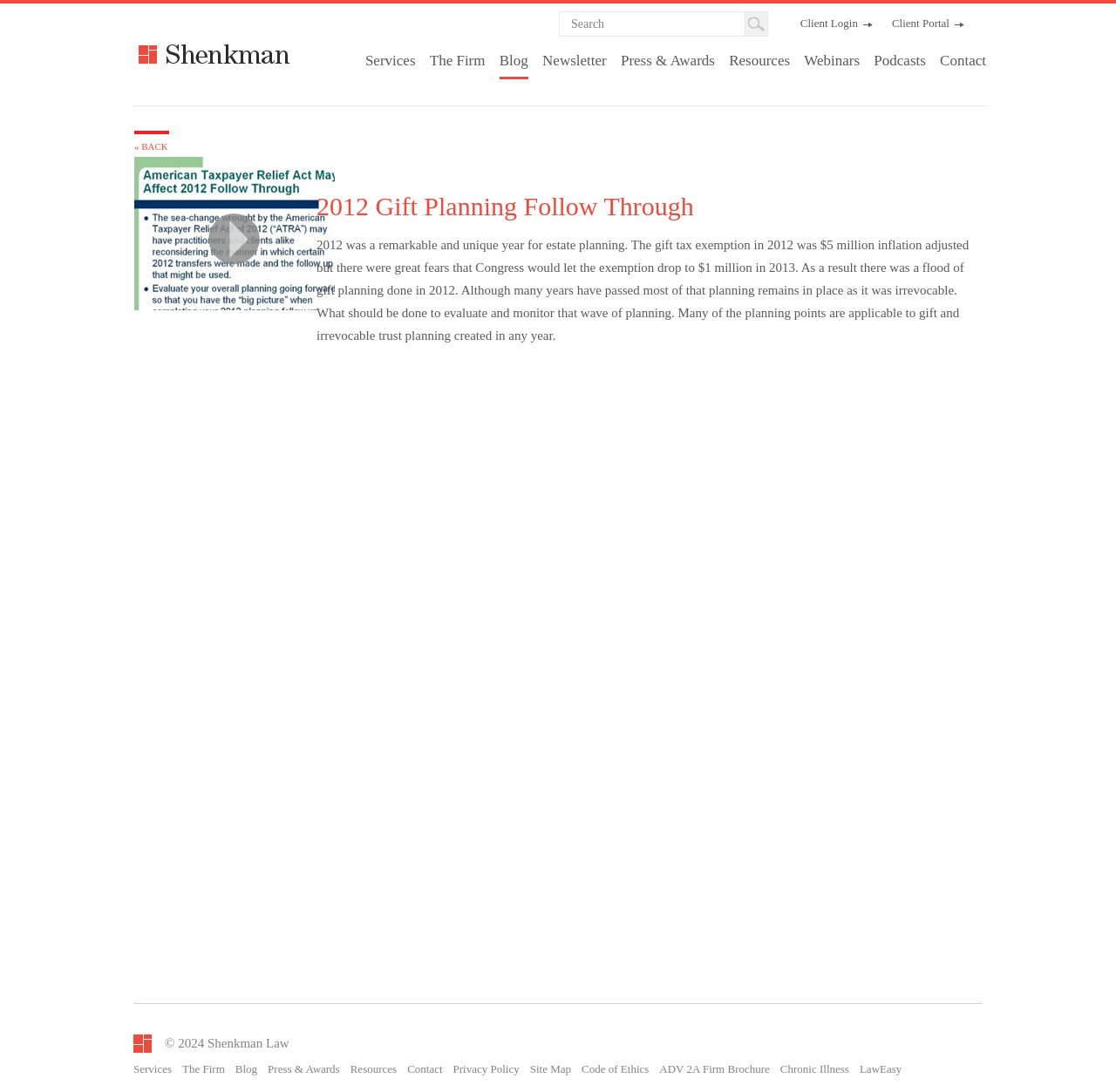Provide the bounding box coordinates for the area that should be clicked to complete the instruction: "Visit Shenkman Law homepage".

[0.124, 0.041, 0.26, 0.058]